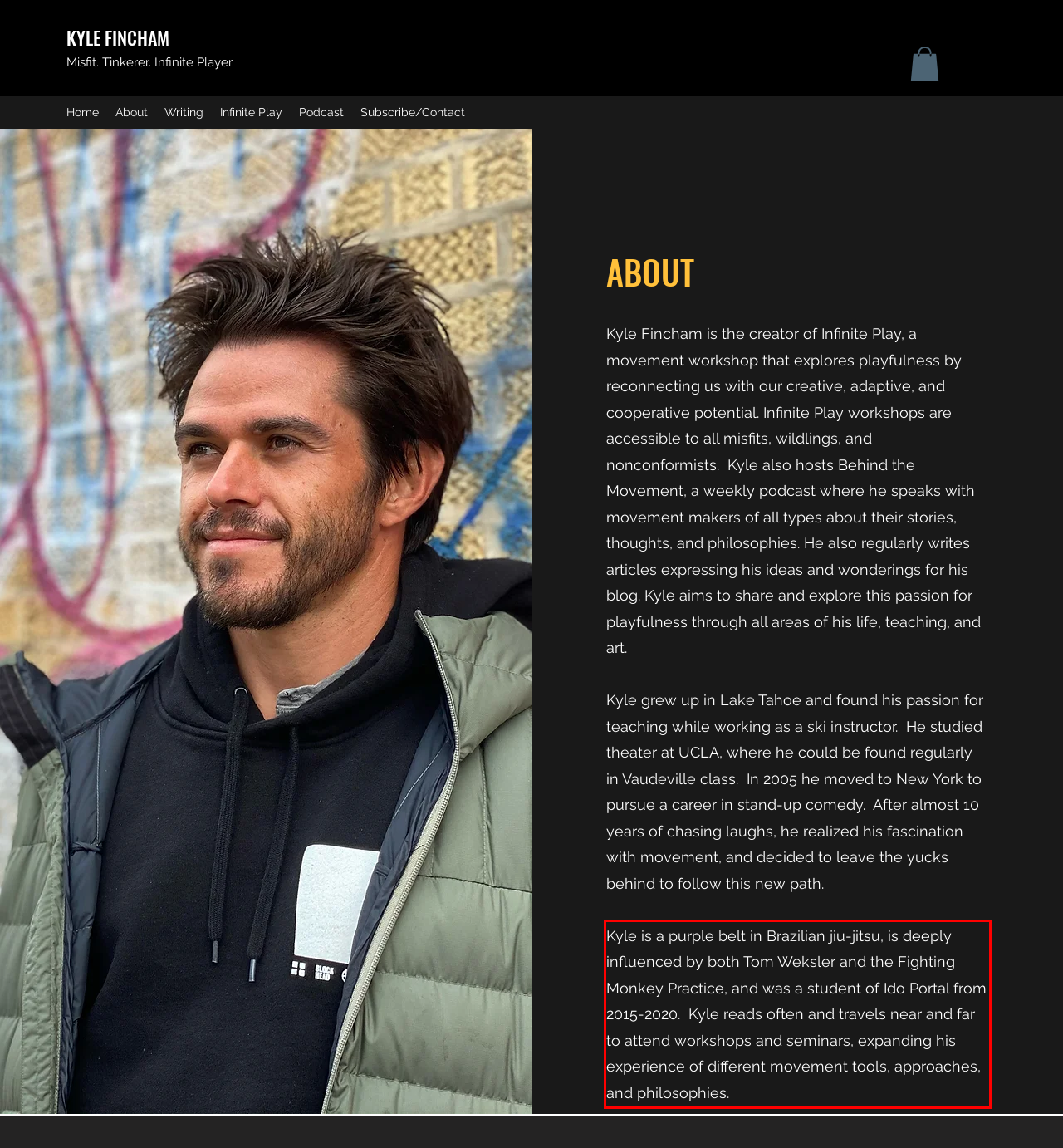Within the screenshot of a webpage, identify the red bounding box and perform OCR to capture the text content it contains.

Kyle is a purple belt in Brazilian jiu-jitsu, is deeply influenced by both Tom Weksler and the Fighting Monkey Practice, and was a student of Ido Portal from 2015-2020. Kyle reads often and travels near and far to attend workshops and seminars, expanding his experience of different movement tools, approaches, and philosophies.